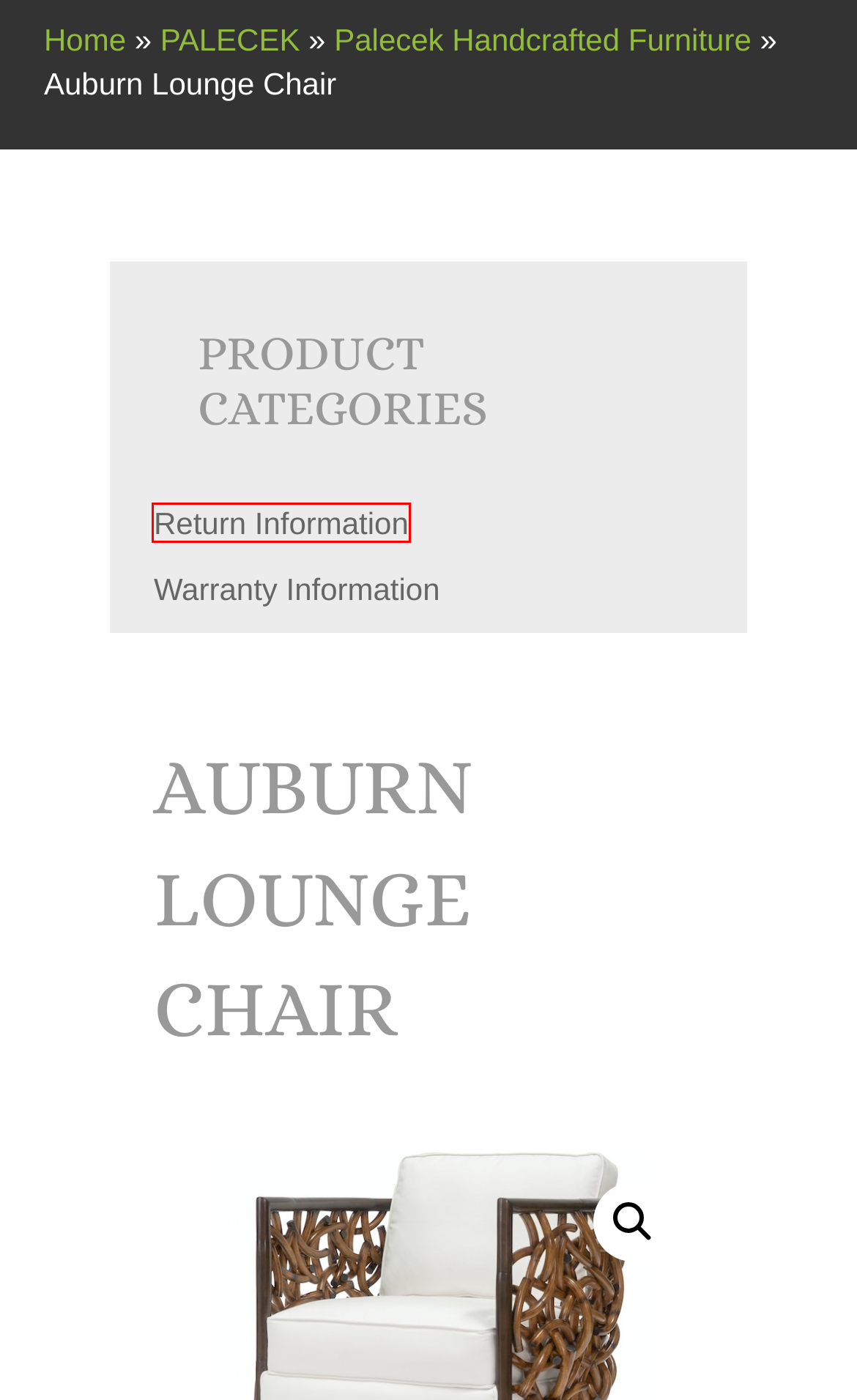You are provided with a screenshot of a webpage containing a red rectangle bounding box. Identify the webpage description that best matches the new webpage after the element in the bounding box is clicked. Here are the potential descriptions:
A. Island Coast Home Interiors, Campbell River Blinds and Draperies
B. Returns Archives - Palecek
C. Help Center - Palecek
D. PALECEK - Colleen McClure Designs - Interior Design, Renovations & Professional Staging
E. Palecek Handcrafted Furniture Archives - Colleen McClure Designs
F. Logan Counter Stool - Colleen McClure Designs
G. Campbell River Interior Design, Renovations & Professional Staging
H. Isla Chandelier - Colleen McClure Designs

B